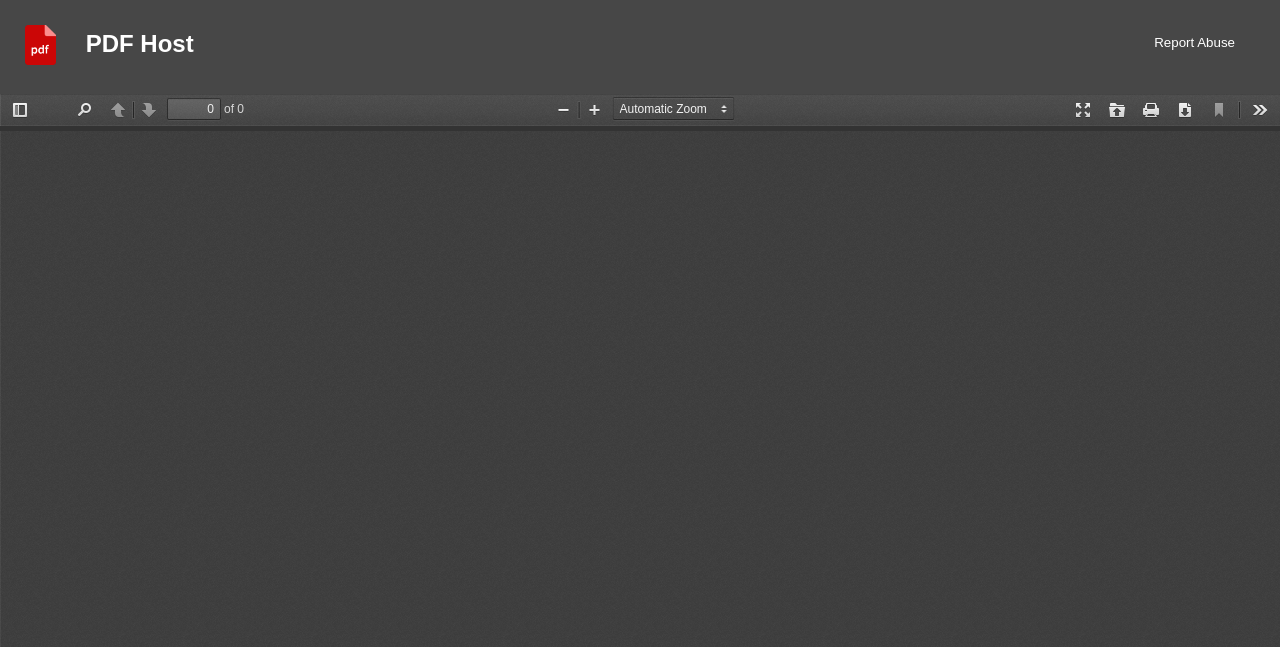Please determine the bounding box coordinates of the section I need to click to accomplish this instruction: "Zoom in".

[0.452, 0.15, 0.477, 0.189]